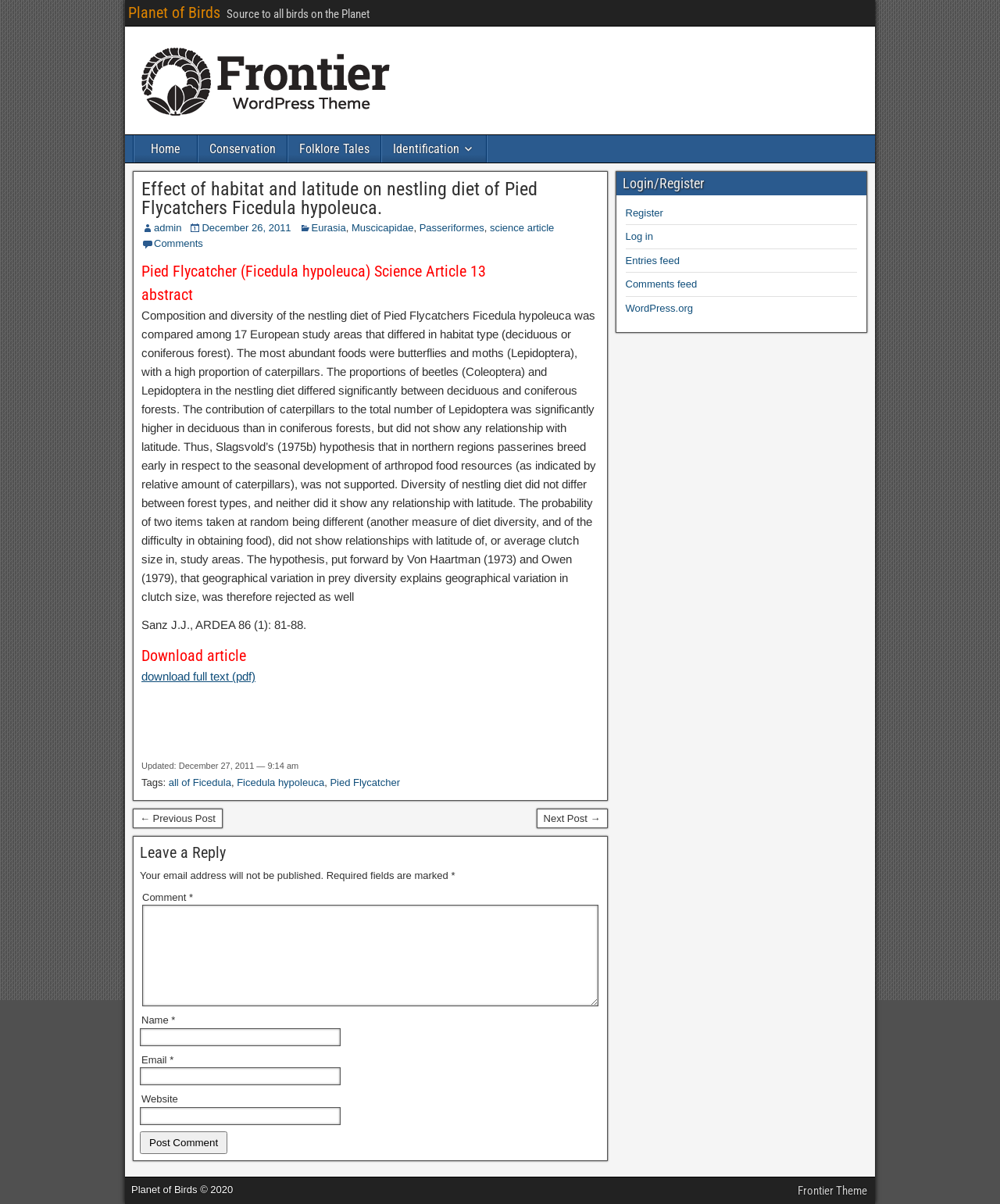Provide a single word or phrase to answer the given question: 
What is the last updated date of the article?

December 27, 2011